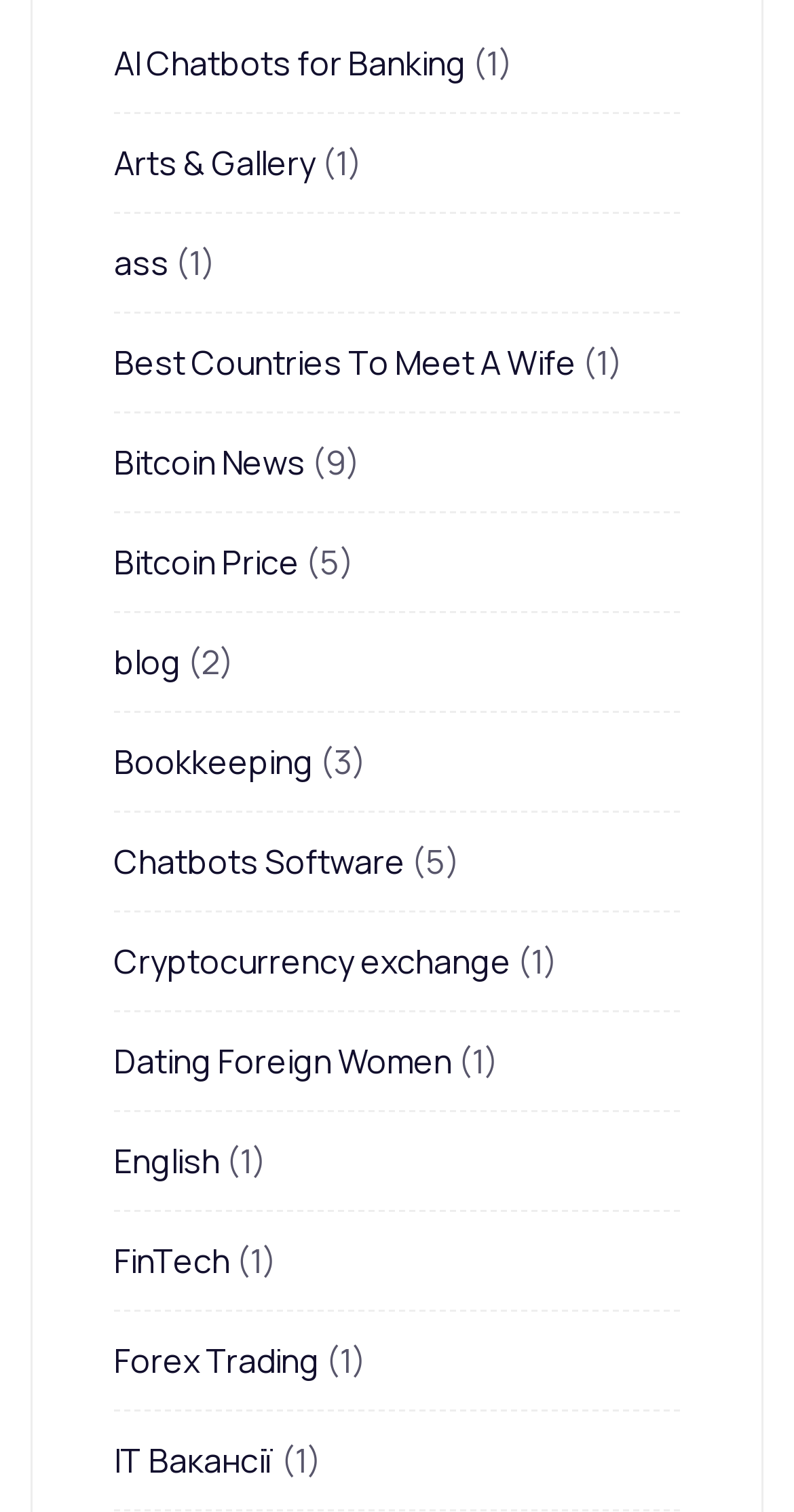Please pinpoint the bounding box coordinates for the region I should click to adhere to this instruction: "Learn about Forex Trading".

[0.144, 0.885, 0.403, 0.915]